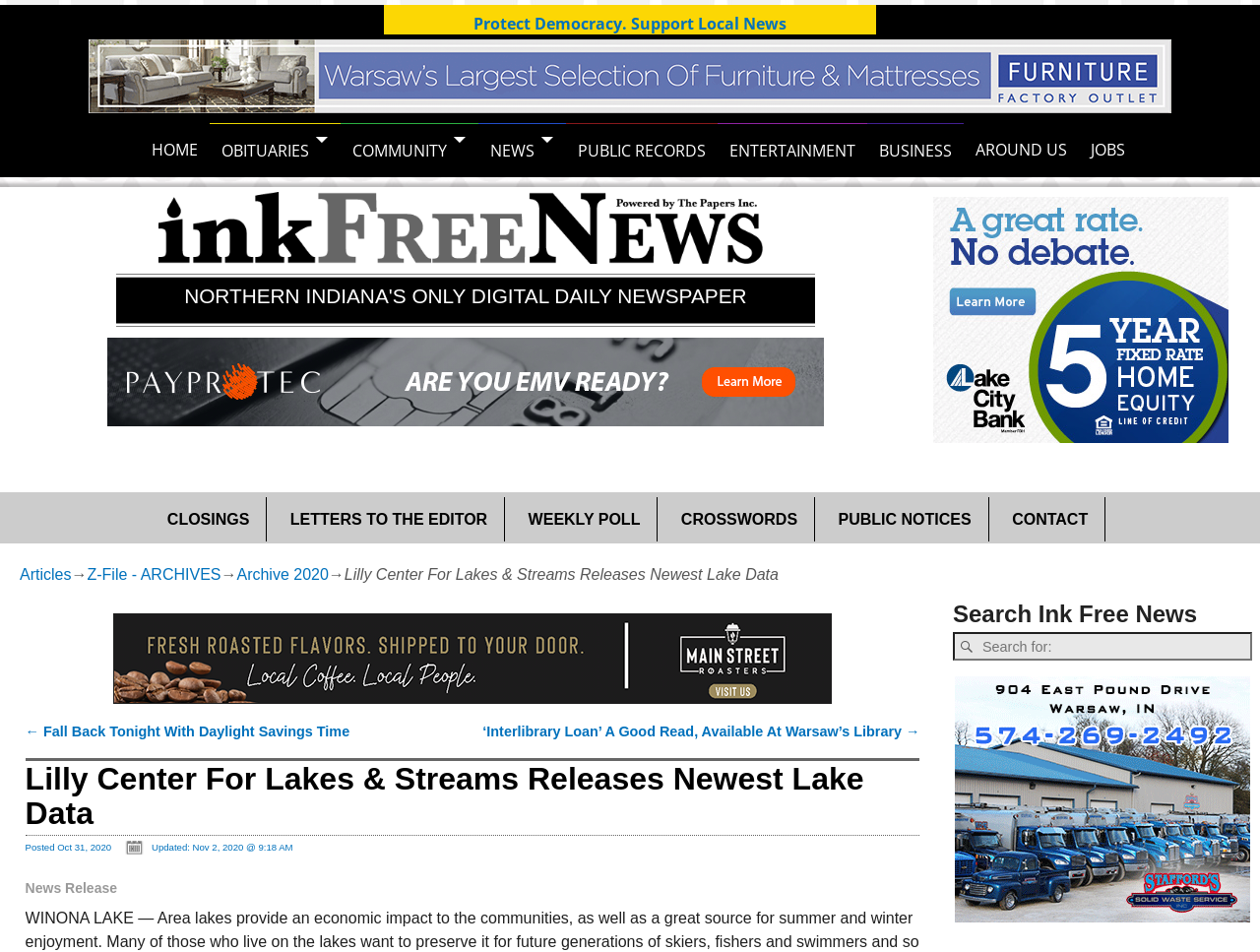Identify the bounding box coordinates of the element that should be clicked to fulfill this task: "View the 'PUBLIC NOTICES' page". The coordinates should be provided as four float numbers between 0 and 1, i.e., [left, top, right, bottom].

[0.652, 0.523, 0.785, 0.569]